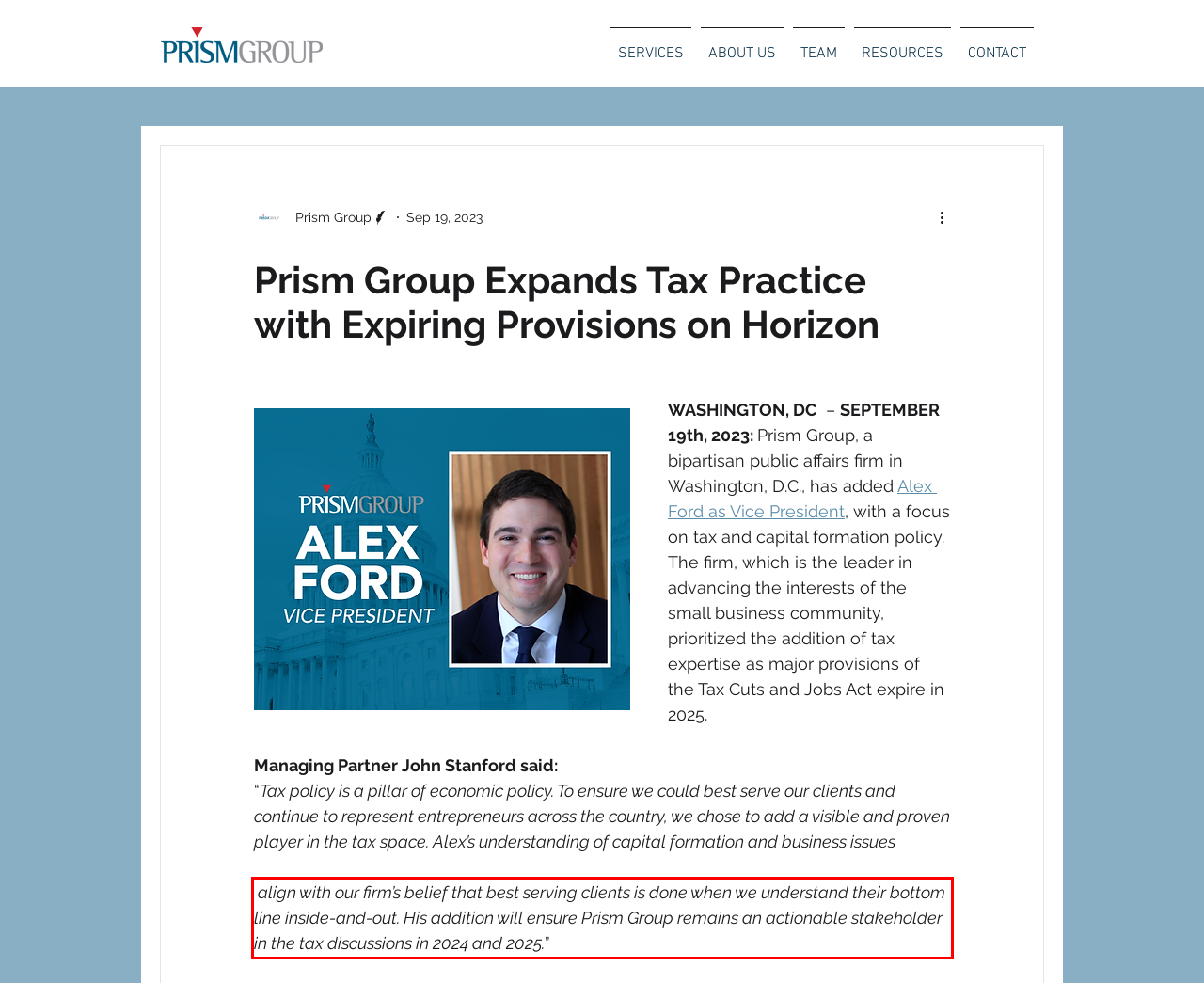Please perform OCR on the UI element surrounded by the red bounding box in the given webpage screenshot and extract its text content.

align with our firm’s belief that best serving clients is done when we understand their bottom line inside-and-out. His addition will ensure Prism Group remains an actionable stakeholder in the tax discussions in 2024 and 2025.”